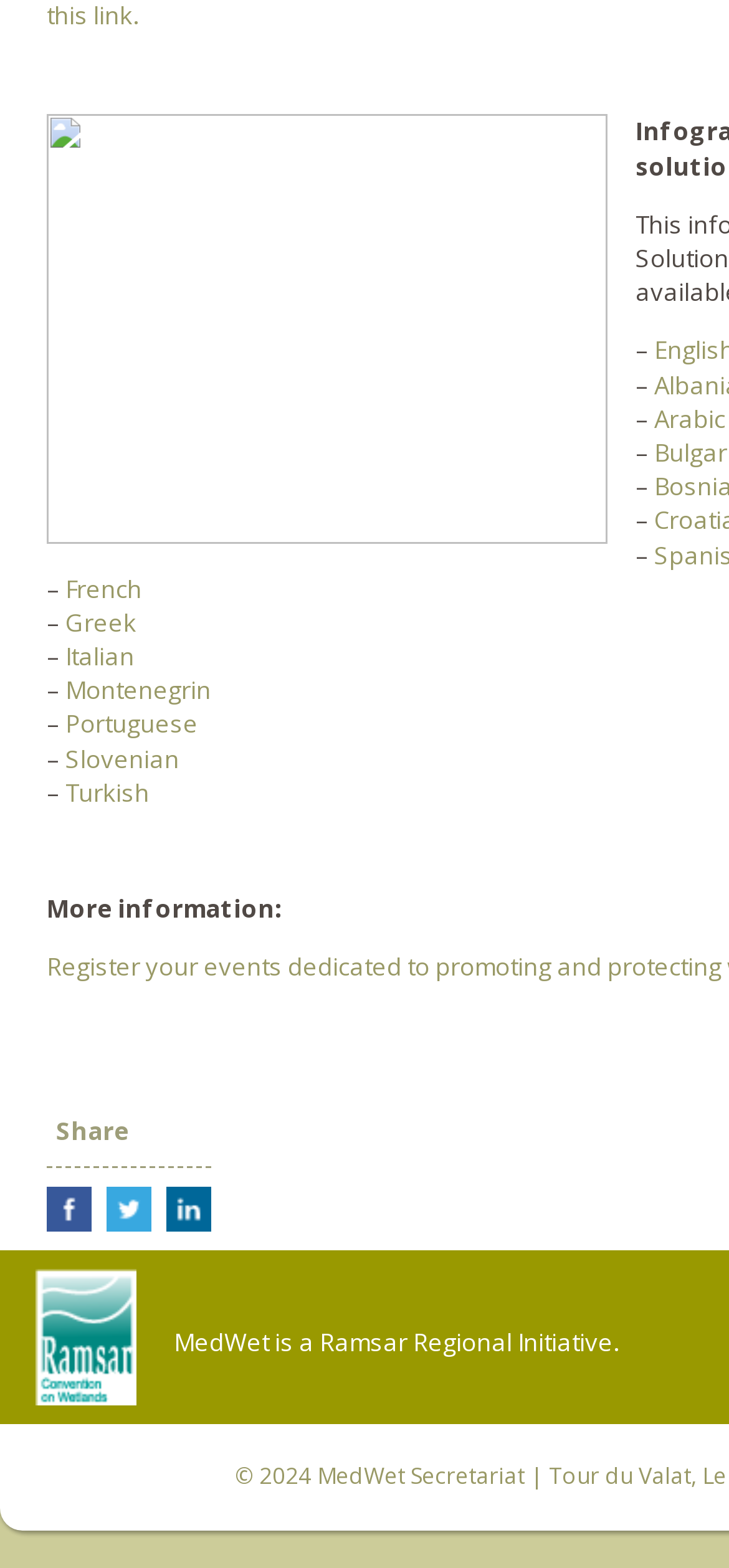Identify the bounding box coordinates of the region that should be clicked to execute the following instruction: "Click on Arabic".

[0.897, 0.256, 0.995, 0.277]